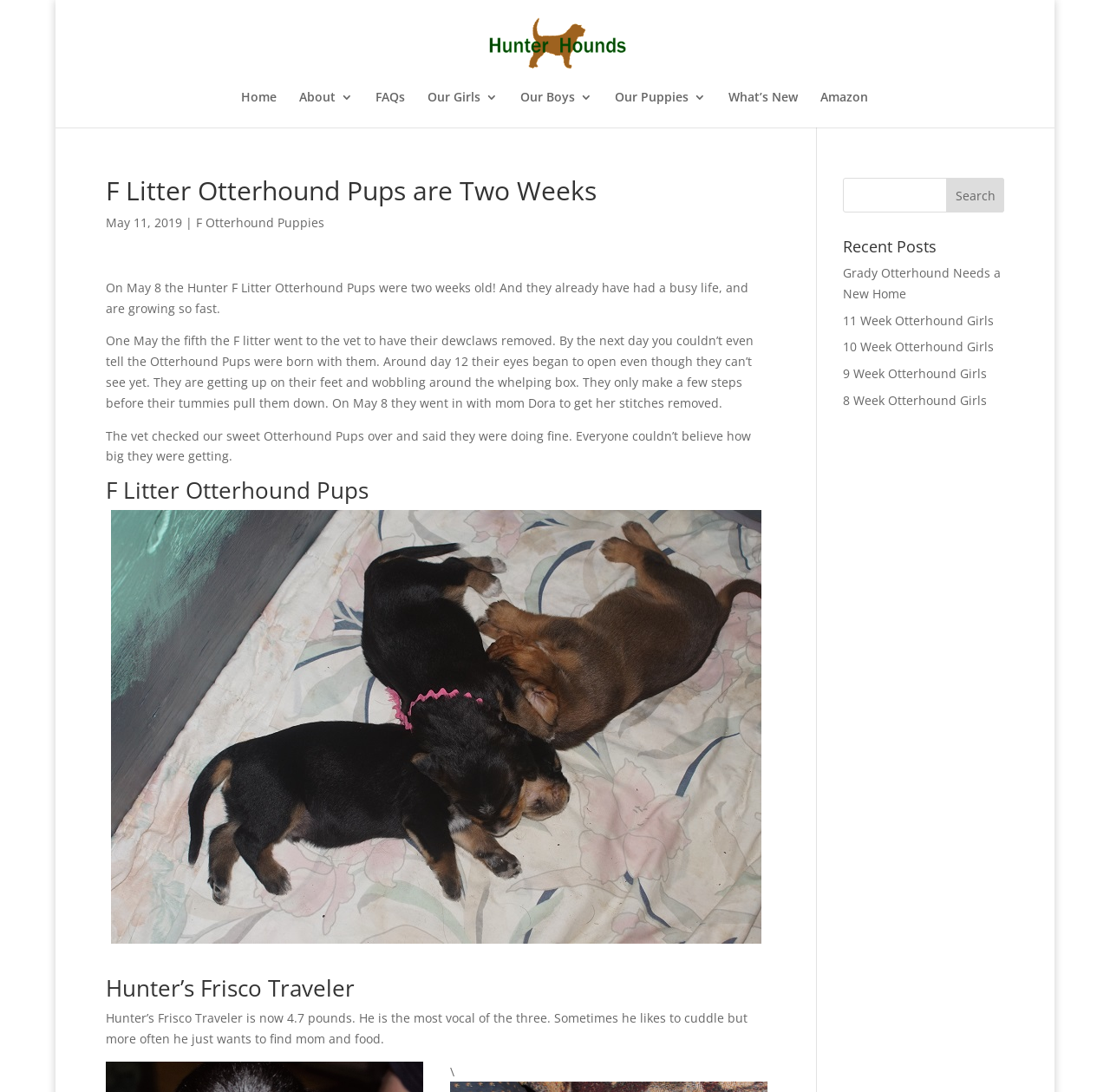What is the current activity of the Otterhound Pups?
We need a detailed and meticulous answer to the question.

The answer can be found in the text 'They are getting up on their feet and wobbling around the whelping box.' which describes the current activity of the Otterhound Pups.